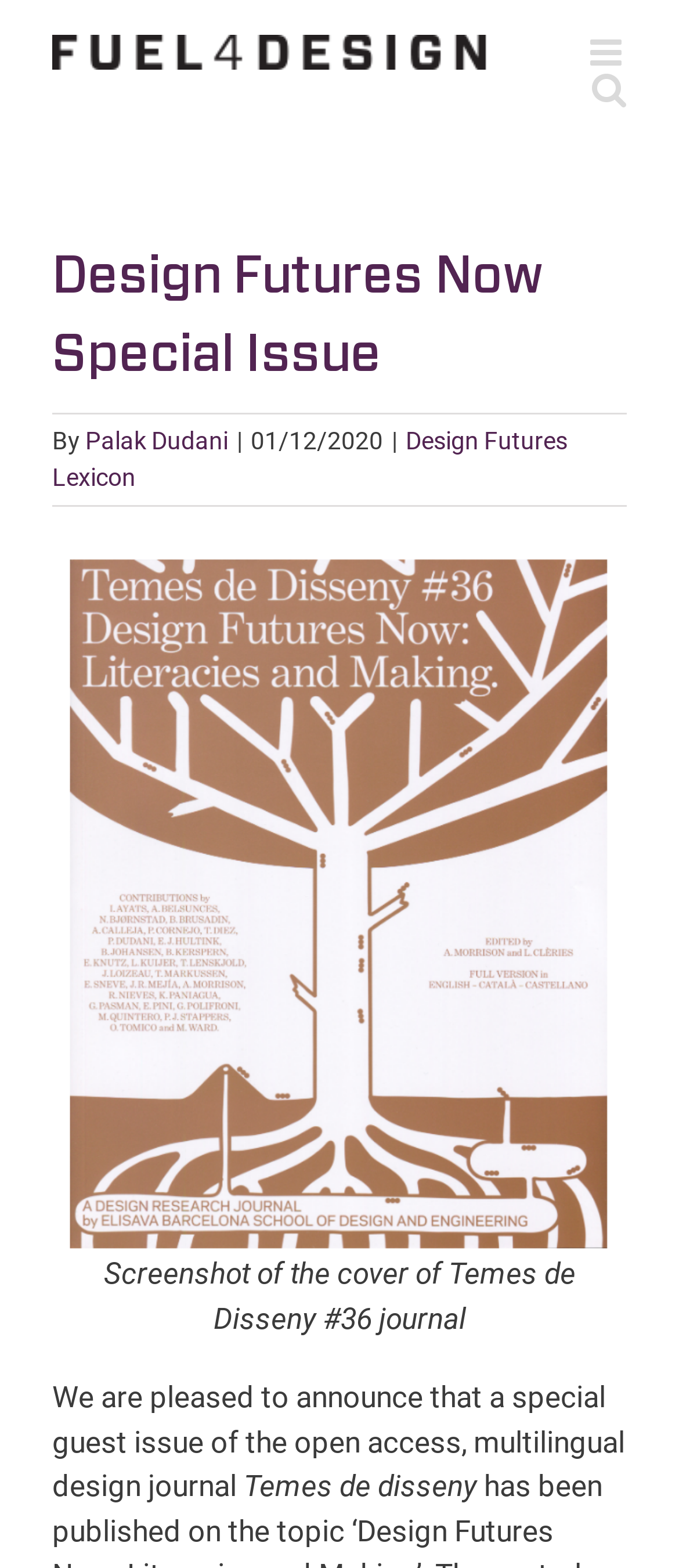Given the description of the UI element: "alt="Fuel4Design Logo"", predict the bounding box coordinates in the form of [left, top, right, bottom], with each value being a float between 0 and 1.

[0.077, 0.022, 0.718, 0.051]